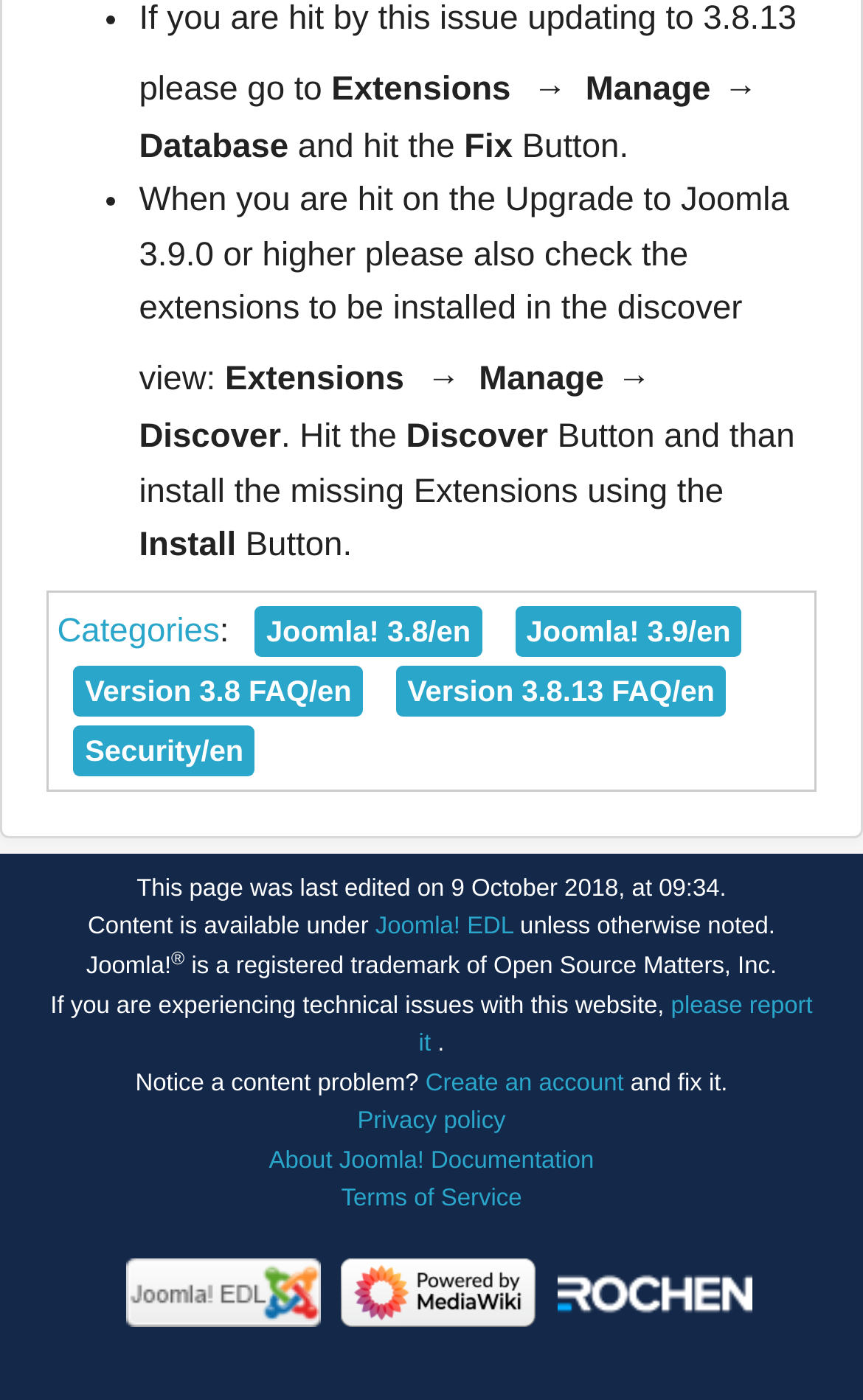Answer the question in a single word or phrase:
What is the relationship between Joomla! and Open Source Matters, Inc.?

Joomla! is a registered trademark